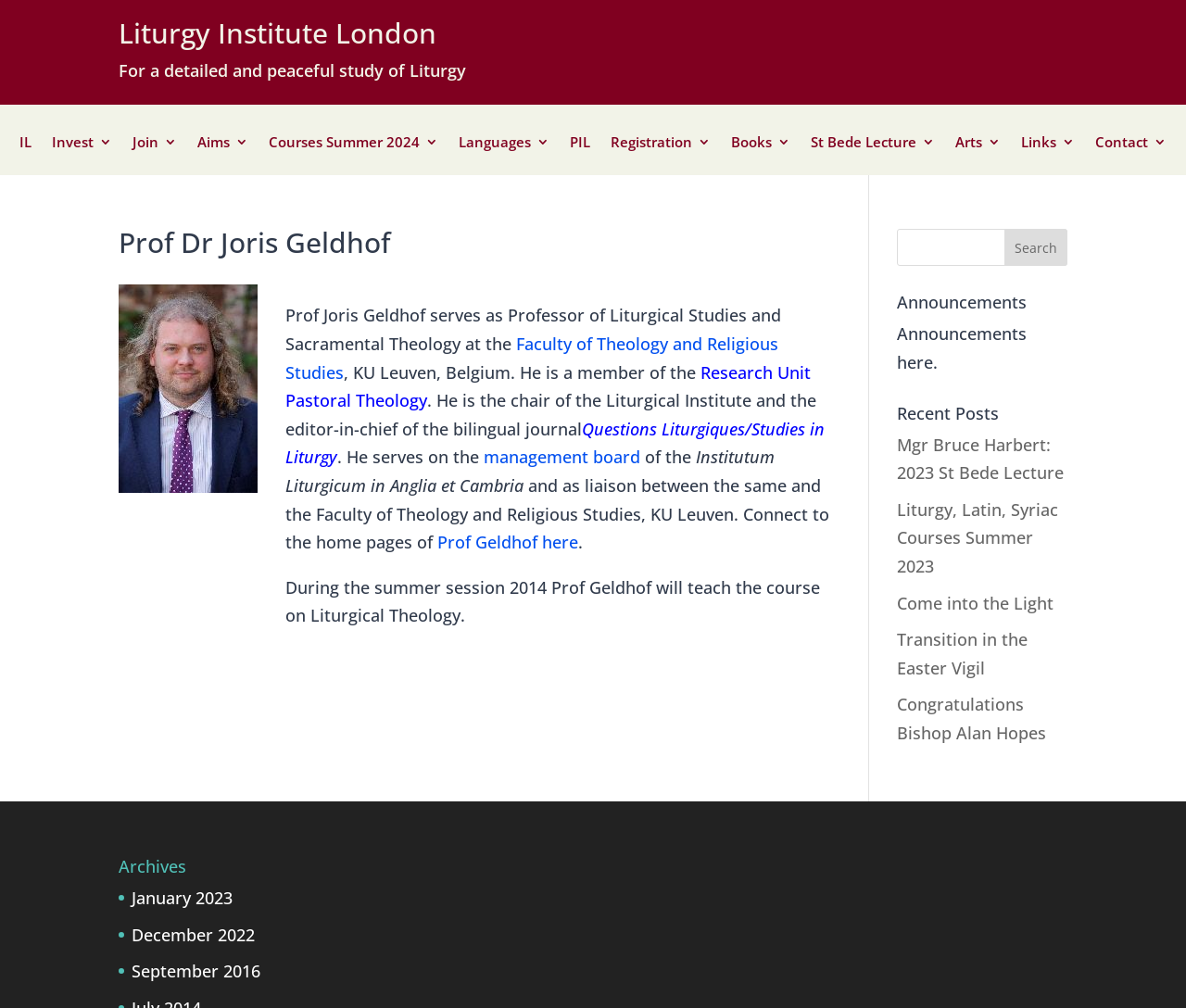Craft a detailed narrative of the webpage's structure and content.

The webpage is about Prof Dr Joris Geldhof, a professor of Liturgical Studies and Sacramental Theology at the Faculty of Theology and Religious Studies, KU Leuven, Belgium. At the top of the page, there is a heading "Liturgy Institute London" followed by a brief description "For a detailed and peaceful study of Liturgy". 

Below this, there are several links arranged horizontally, including "IL", "Invest 3", "Join 3", "Aims 3", and others, which seem to be related to the Liturgy Institute. 

On the left side of the page, there is an article section with a heading "Prof Dr Joris Geldhof" and an image of Prof. Dr Joris Geldhof. Below the image, there is a brief biography of Prof Geldhof, mentioning his position, research unit, and editorial role. 

On the right side of the page, there is a search box with a button labeled "Search". Below the search box, there are three sections: "Announcements", "Recent Posts", and "Archives". The "Announcements" section has a brief text "Announcements here." The "Recent Posts" section lists several links to recent posts, including "Mgr Bruce Harbert: 2023 St Bede Lecture" and "Liturgy, Latin, Syriac Courses Summer 2023". The "Archives" section lists links to archived posts from different months, including January 2023, December 2022, and September 2016.